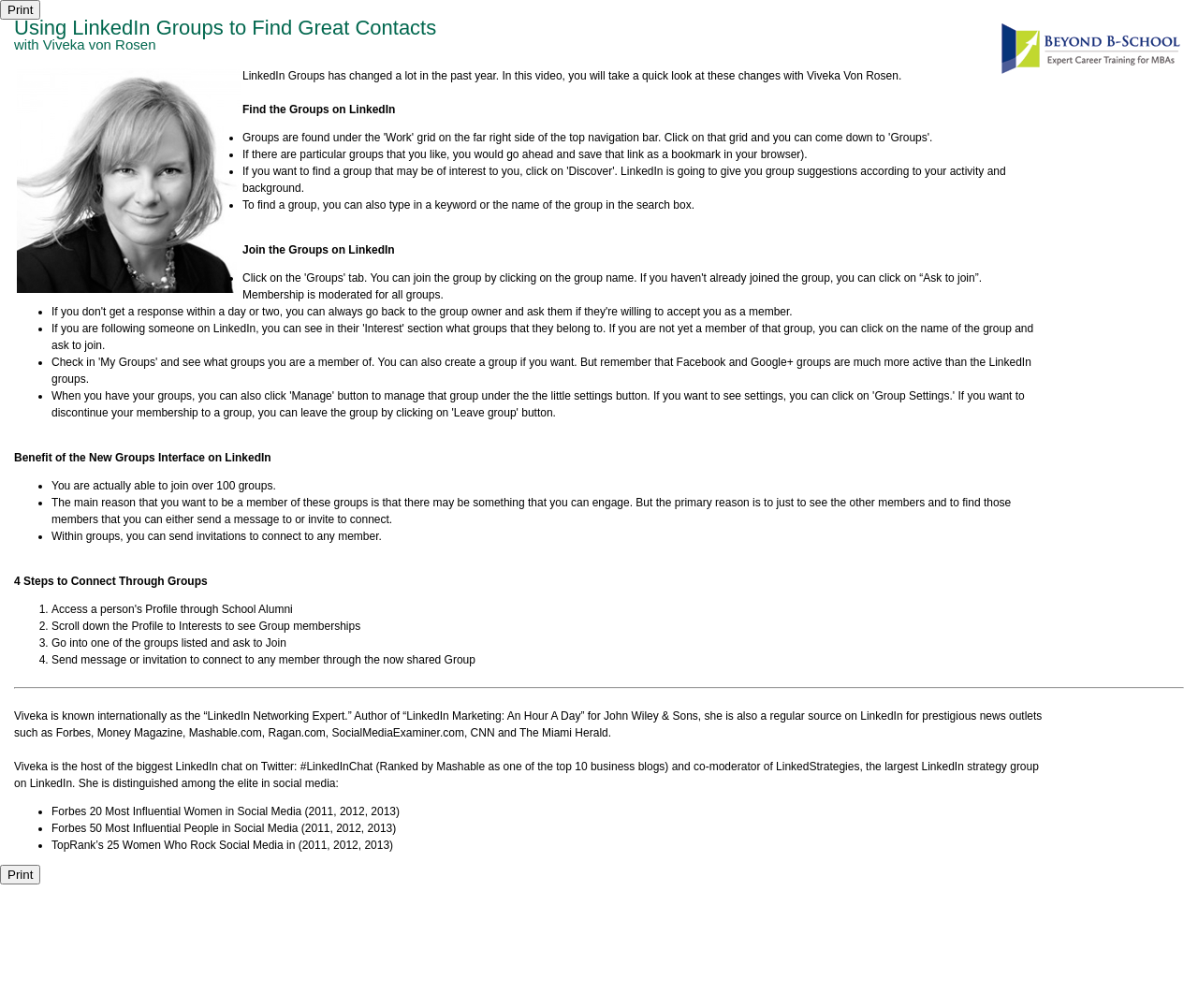Answer the question below using just one word or a short phrase: 
What is the orientation of the separator element?

horizontal